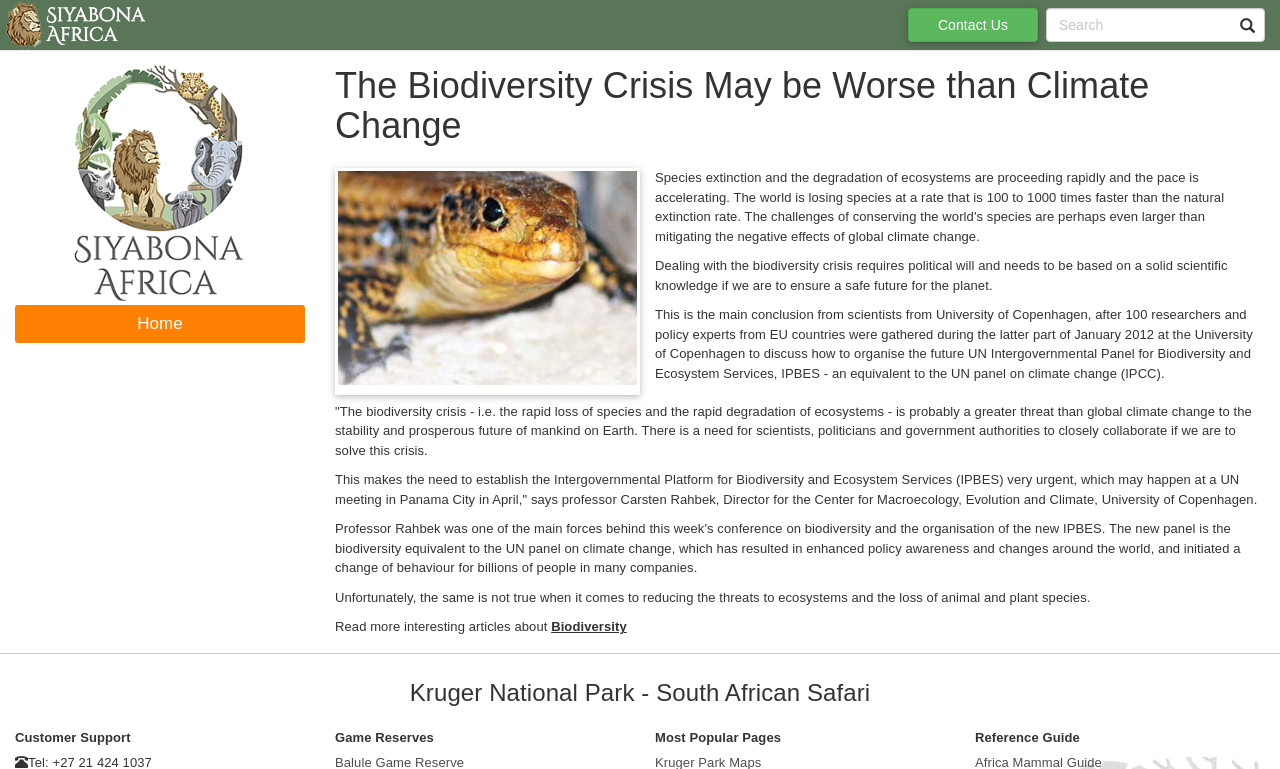Is there a way to contact the website administrators?
With the help of the image, please provide a detailed response to the question.

I can see a 'Contact Us' link at the top right corner of the webpage, which suggests that users can contact the website administrators through this link.